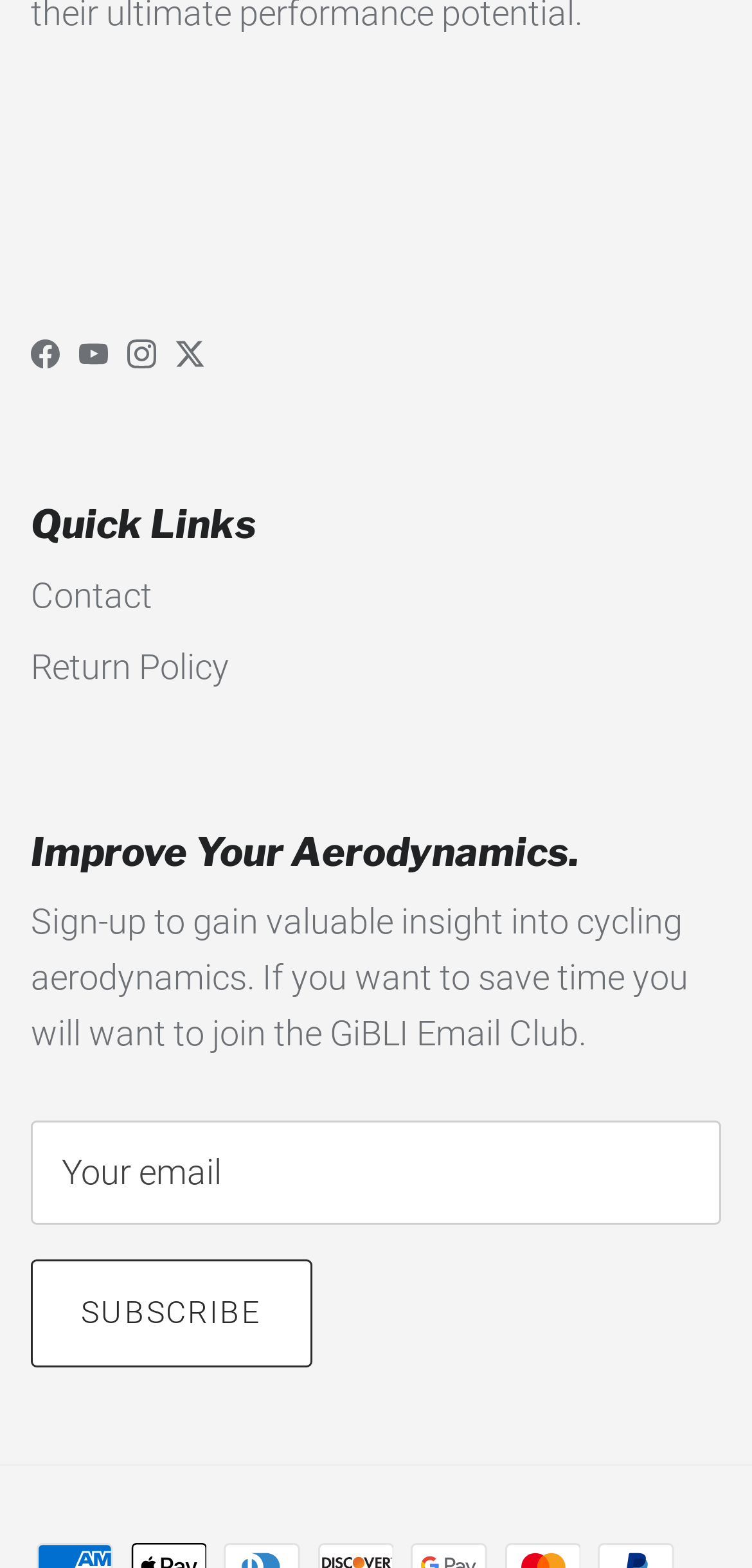Indicate the bounding box coordinates of the clickable region to achieve the following instruction: "Click on Contact."

[0.041, 0.366, 0.203, 0.392]